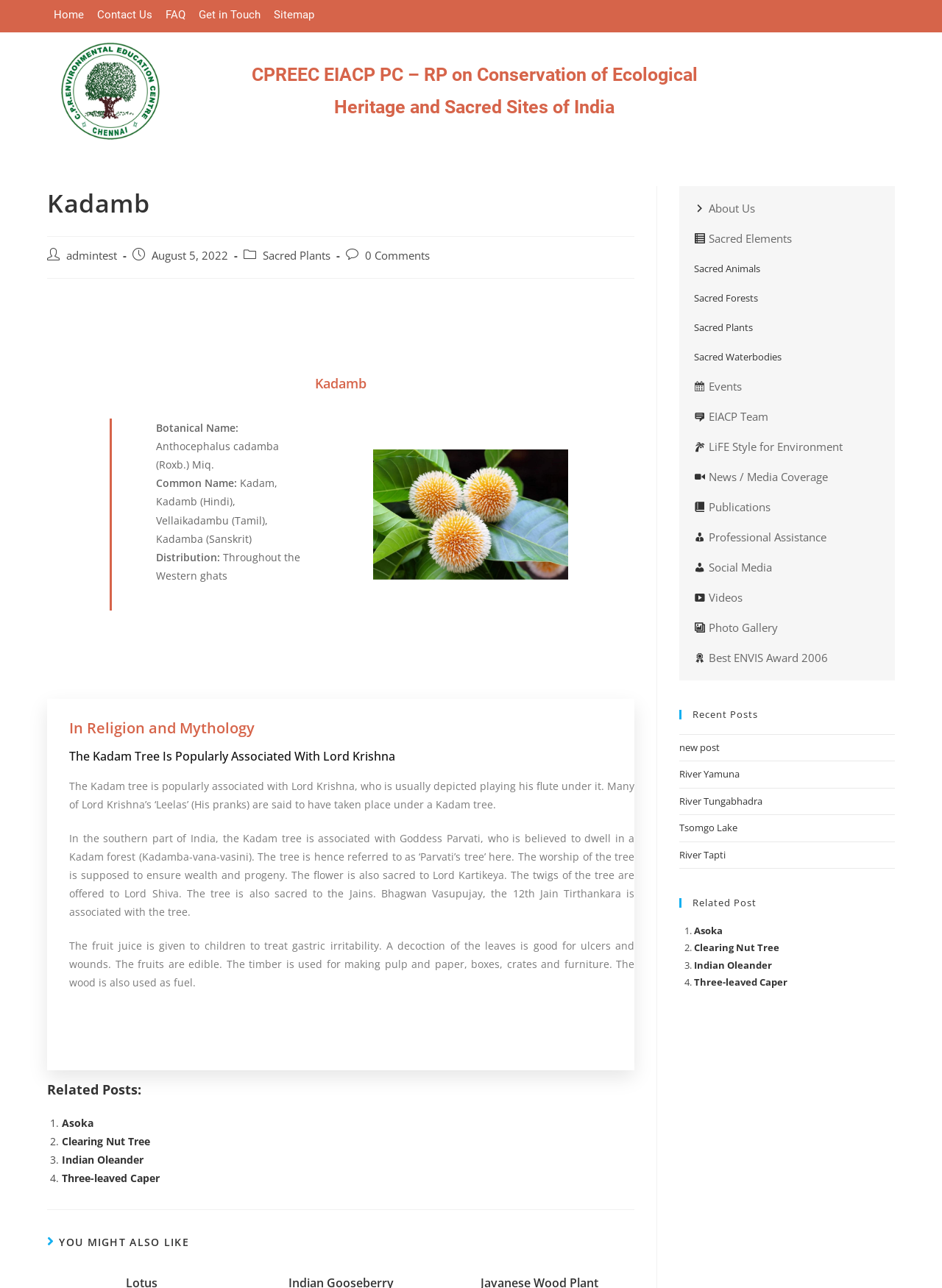Determine the bounding box coordinates of the clickable region to carry out the instruction: "Contact Dr. Boze Hancock via email".

None